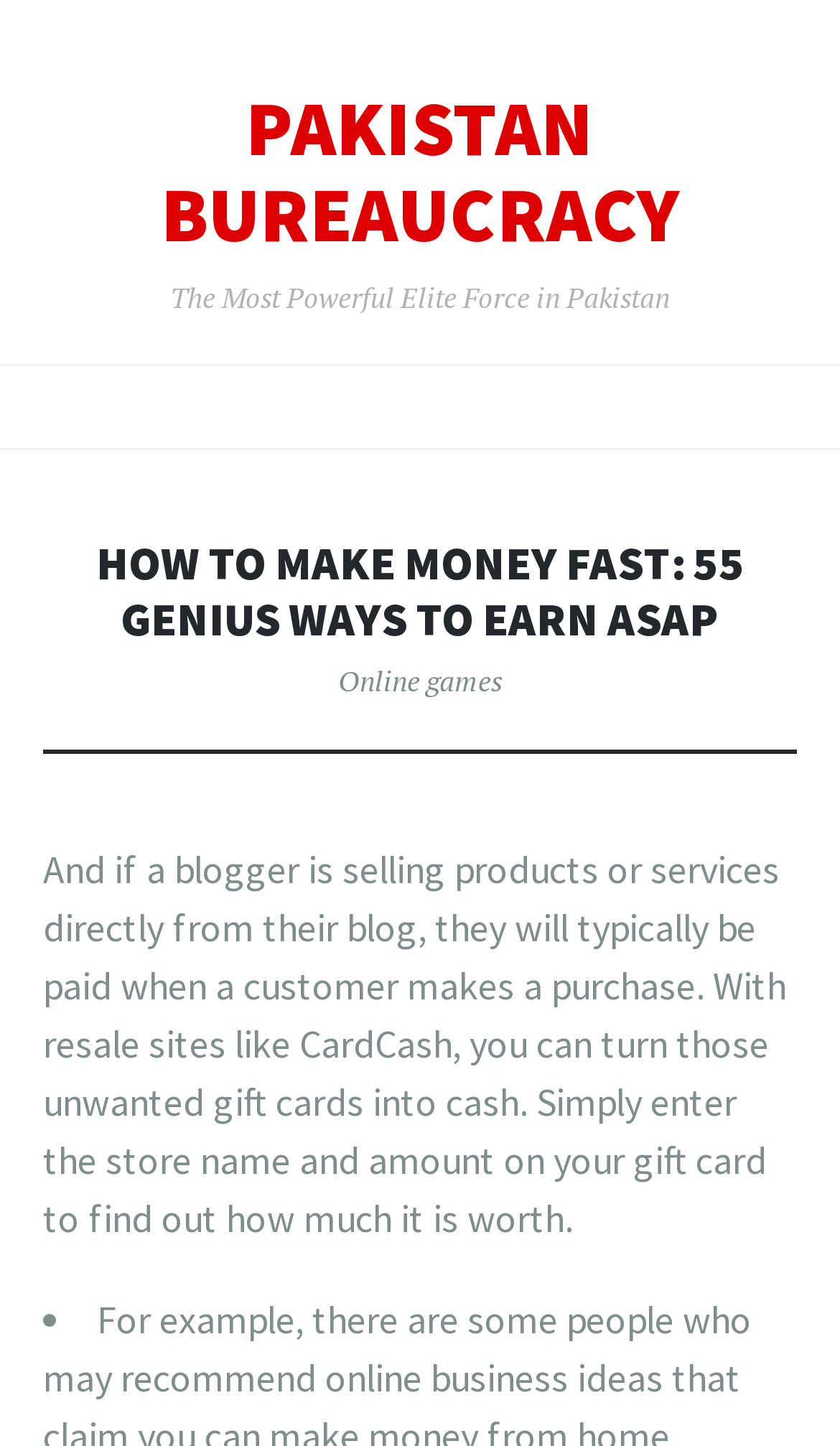Respond to the question with just a single word or phrase: 
What is being described in the StaticText element?

Selling products